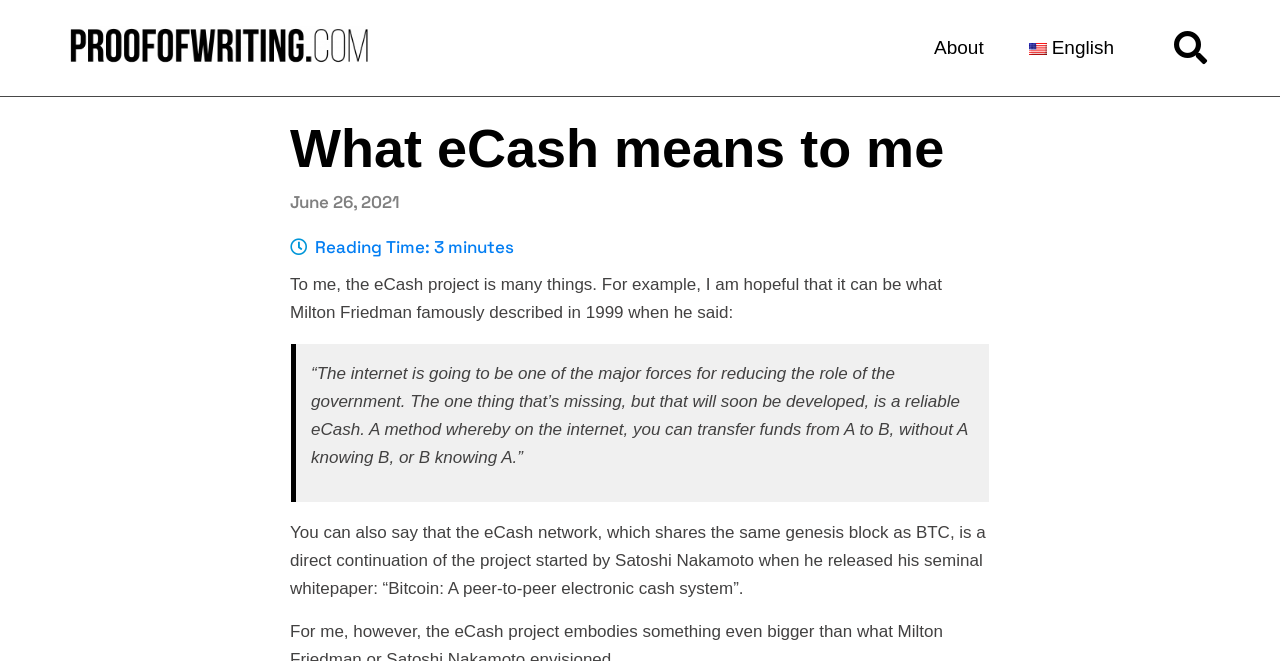Can you give a detailed response to the following question using the information from the image? What is the language of the webpage?

The language of the webpage is indicated as 'en_US English' next to the flag icon, which suggests that the language is English.